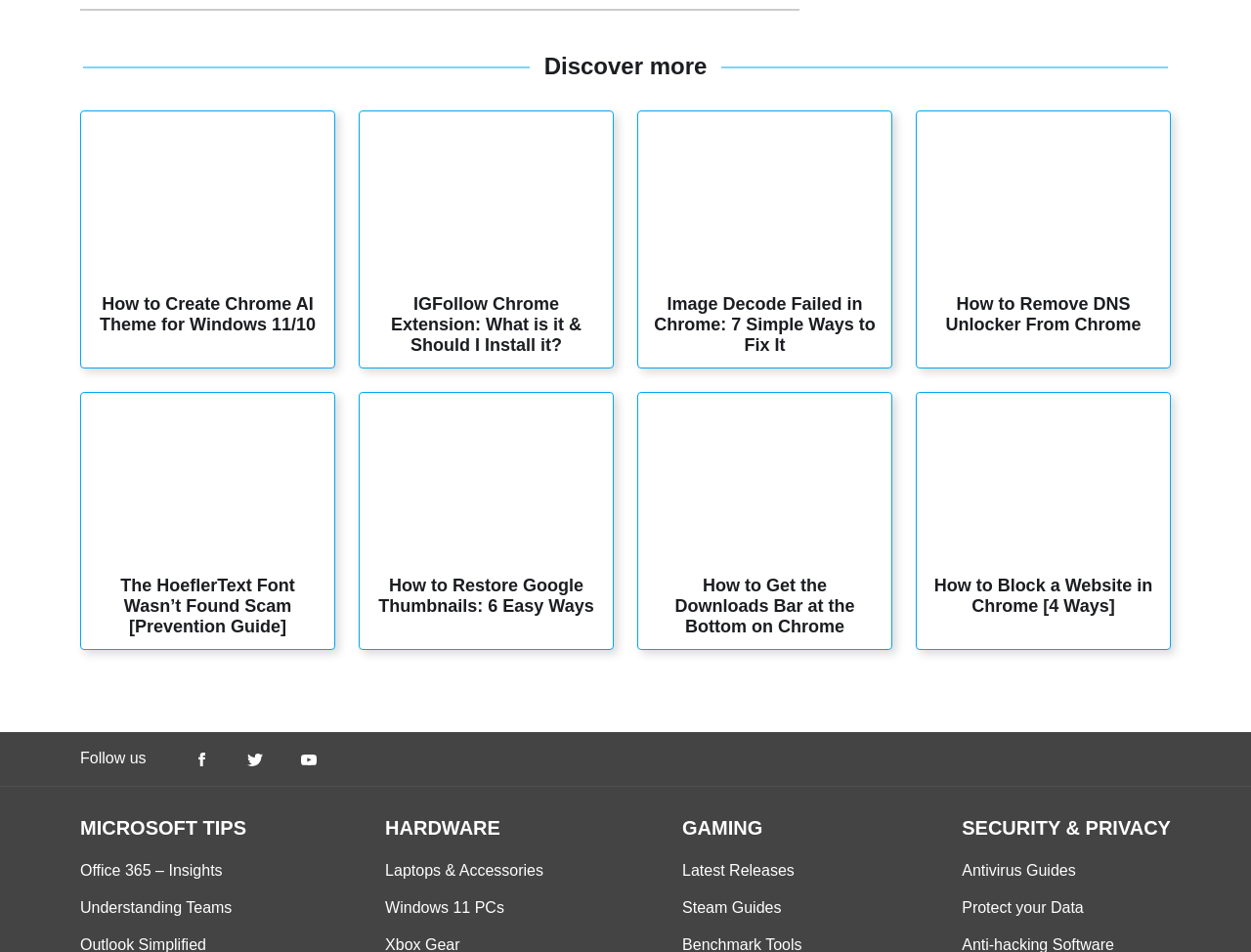What is the orientation of the separator element at the top of the webpage?
Refer to the image and respond with a one-word or short-phrase answer.

Horizontal